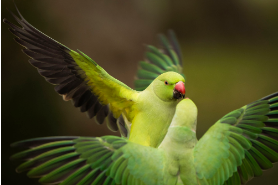Offer a detailed explanation of the image and its components.

The image showcases two vibrant green parrots engaging with each other, possibly in a courtship display or play. Their striking green plumage, accented with yellow and red touches on their heads and faces, highlights the beauty of these birds. The birds are depicted mid-motion, with their wings elegantly spread wide, showcasing the intricate feather patterns. This dynamic and lively scene captures the essence of avian behavior, emphasizing the social interactions and playful nature often observed in parrots. The background is softly blurred, ensuring the focus remains on these colorful creatures and their captivating interaction.